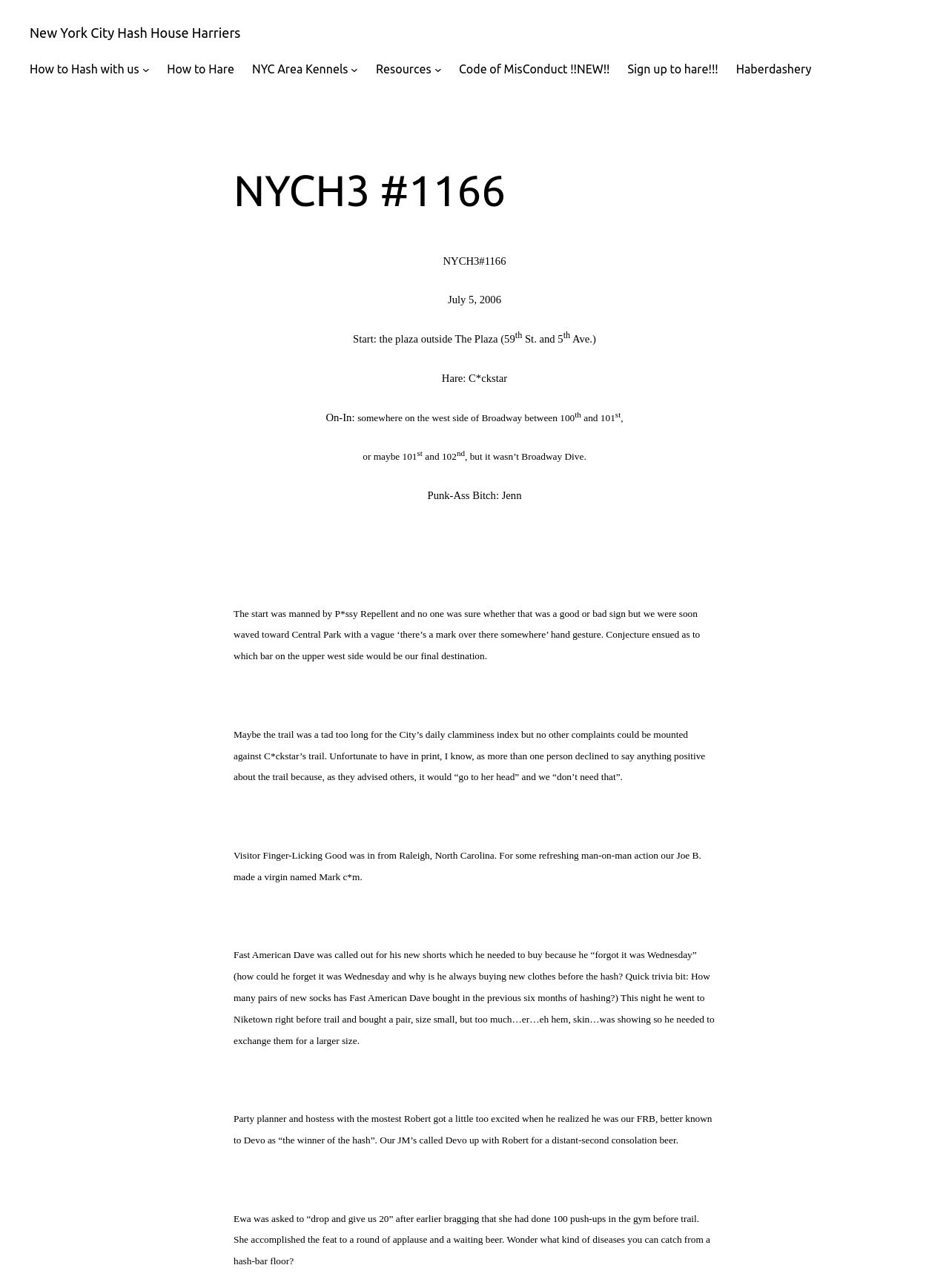Answer the question with a single word or phrase: 
Who is the hare of the hash event?

C*ckstar